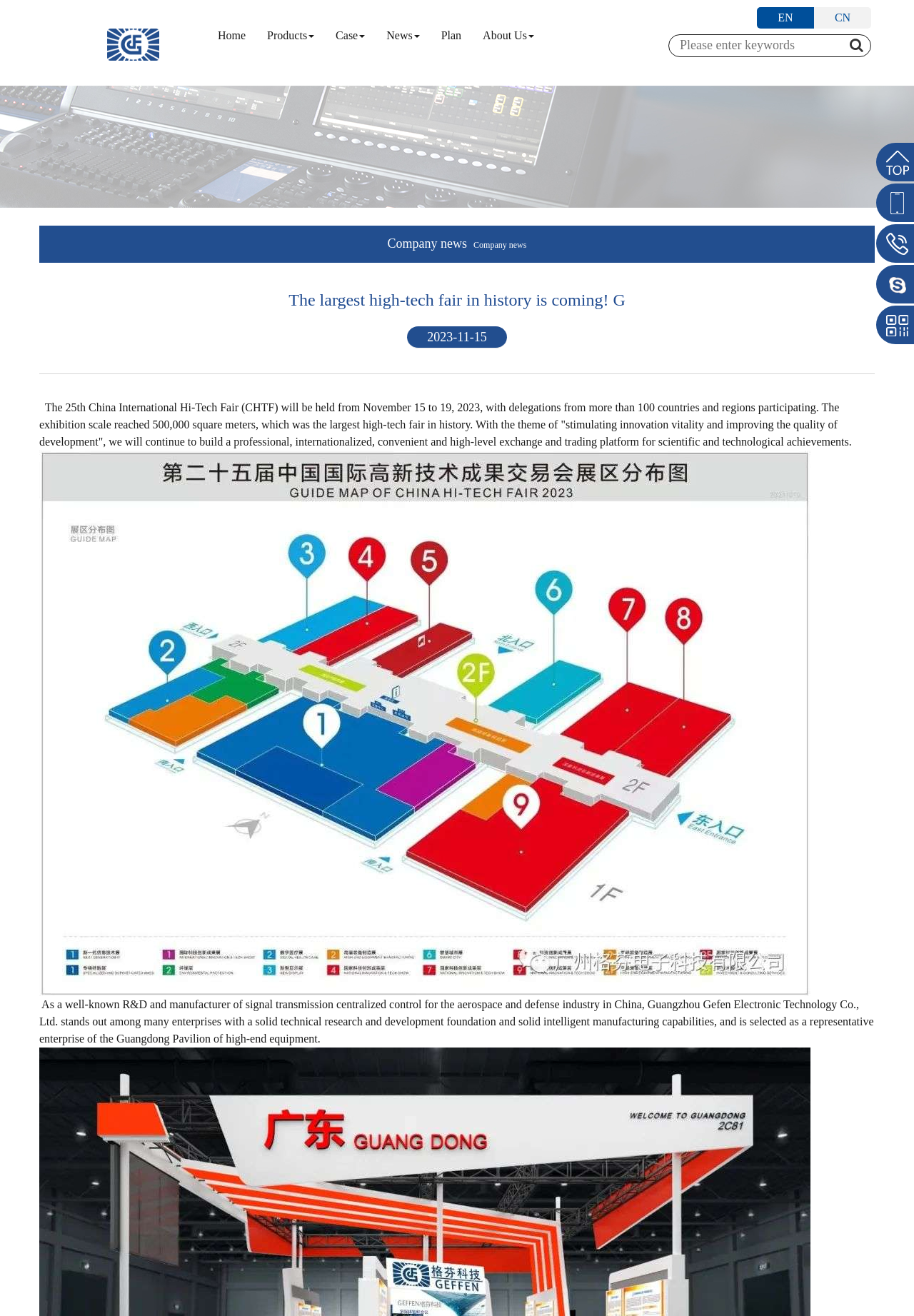Provide the bounding box coordinates of the HTML element described as: "About Us". The bounding box coordinates should be four float numbers between 0 and 1, i.e., [left, top, right, bottom].

[0.516, 0.0, 0.596, 0.065]